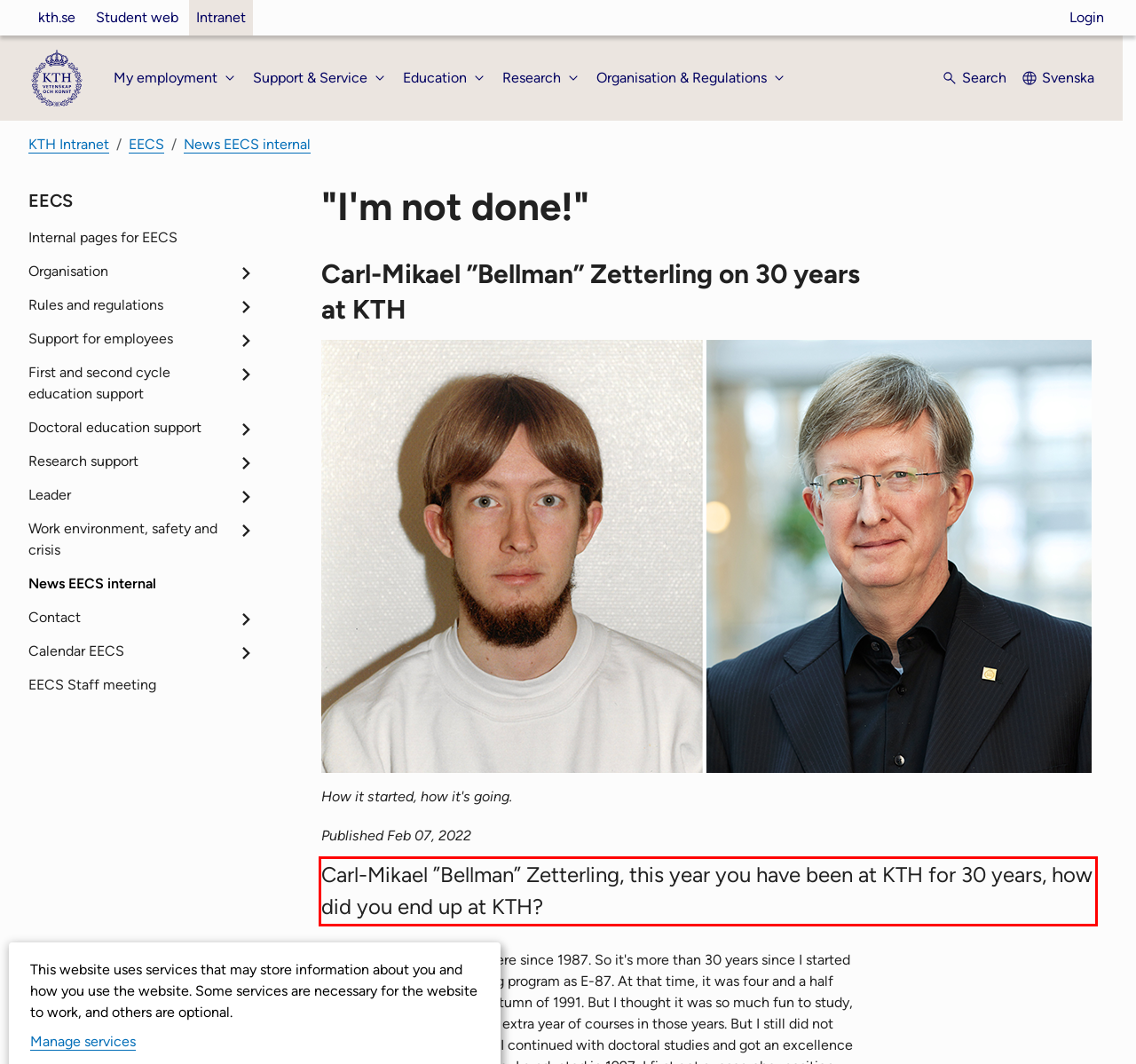You are given a screenshot showing a webpage with a red bounding box. Perform OCR to capture the text within the red bounding box.

Carl-Mikael ”Bellman” Zetterling, this year you have been at KTH for 30 years, how did you end up at KTH?